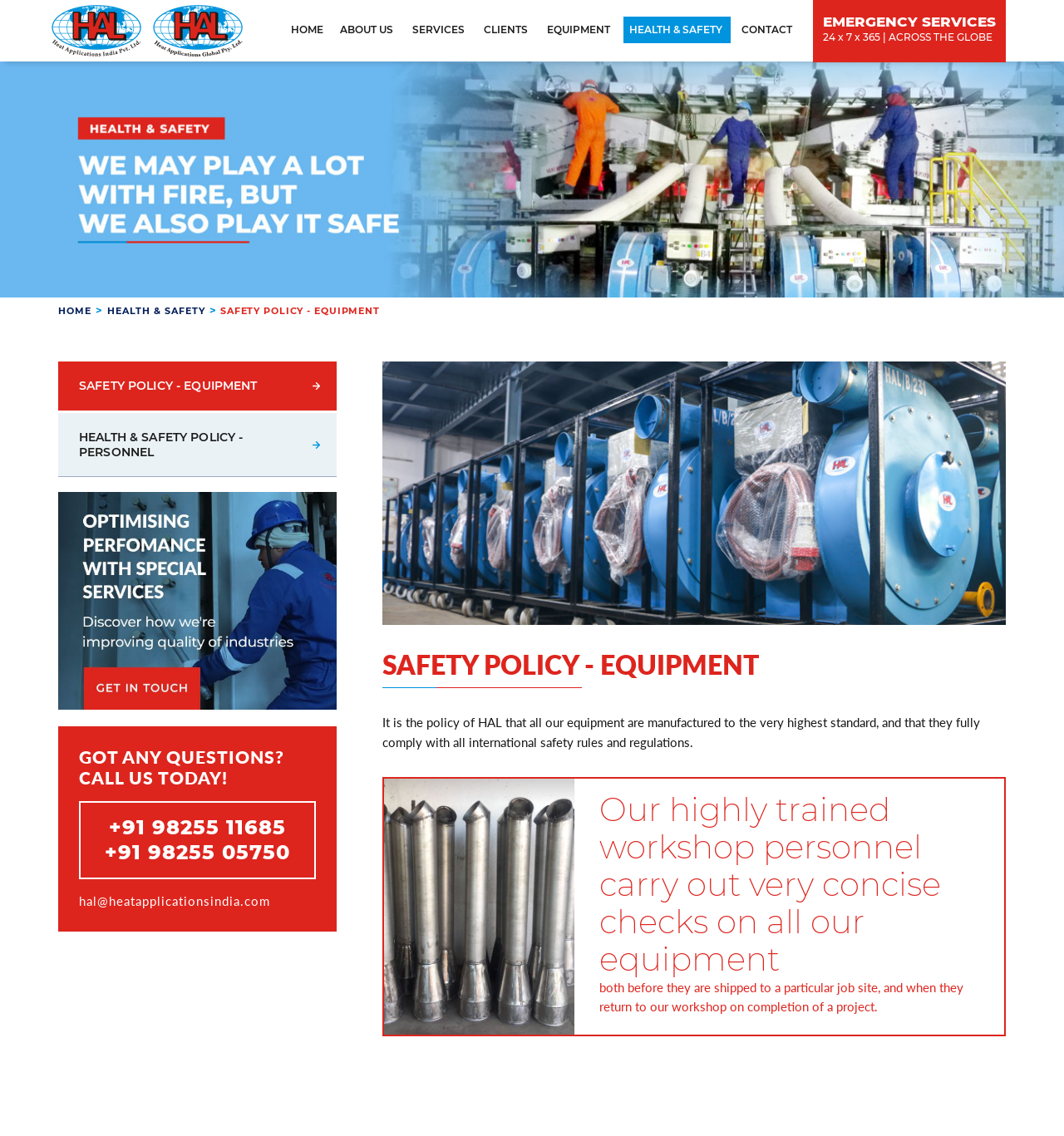Provide a single word or phrase answer to the question: 
What is the purpose of the checks on equipment?

Before shipping and after project completion